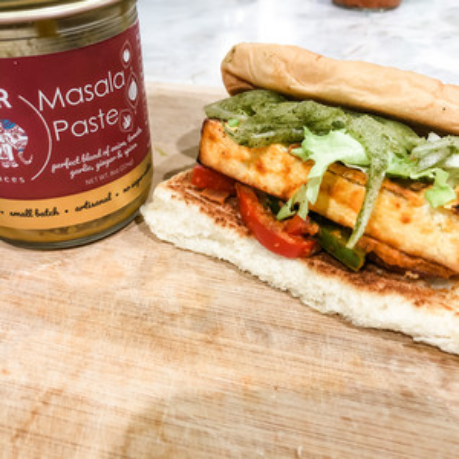Elaborate on all the elements present in the image.

A beautifully prepared Ultimate Grilled Paneer Sandwich showcases a thick slab of grilled paneer nestled in a soft sandwich bun. The vibrant colors of fresh lettuce and roasted peppers peek out from beneath a generous drizzle of green sauce, likely a cilantro or mint chutney. Beside the sandwich, a jar of masala paste sits invitingly, suggesting a flavorful seasoning that enhances the dish. The wooden cutting board adds a rustic touch, complementing the fresh ingredients and emphasizing a homemade, wholesome quality to the meal. This image captures the essence of a delicious vegetarian option, perfect for a satisfying lunch or dinner.